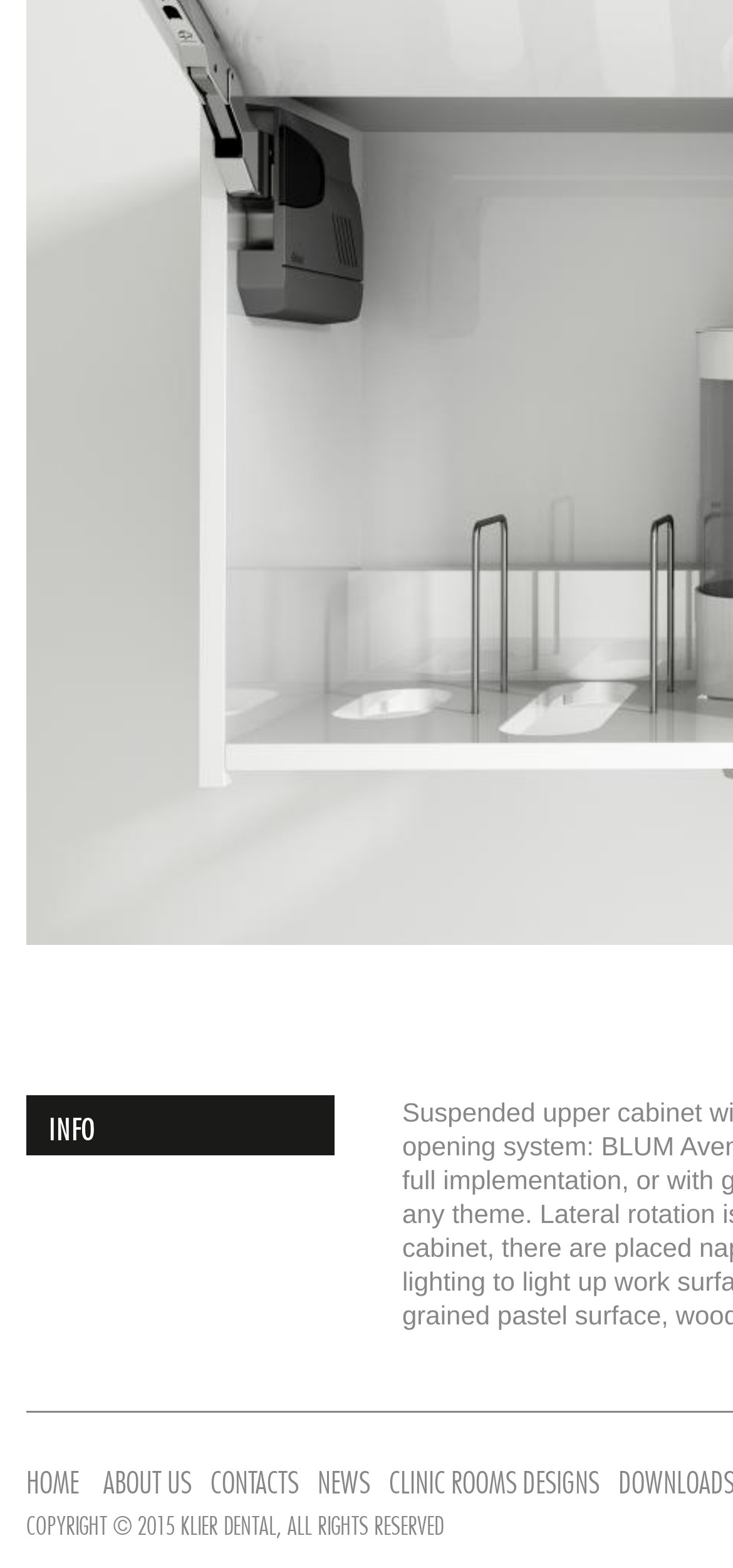Determine the bounding box coordinates for the HTML element mentioned in the following description: "About us". The coordinates should be a list of four floats ranging from 0 to 1, represented as [left, top, right, bottom].

[0.141, 0.931, 0.287, 0.955]